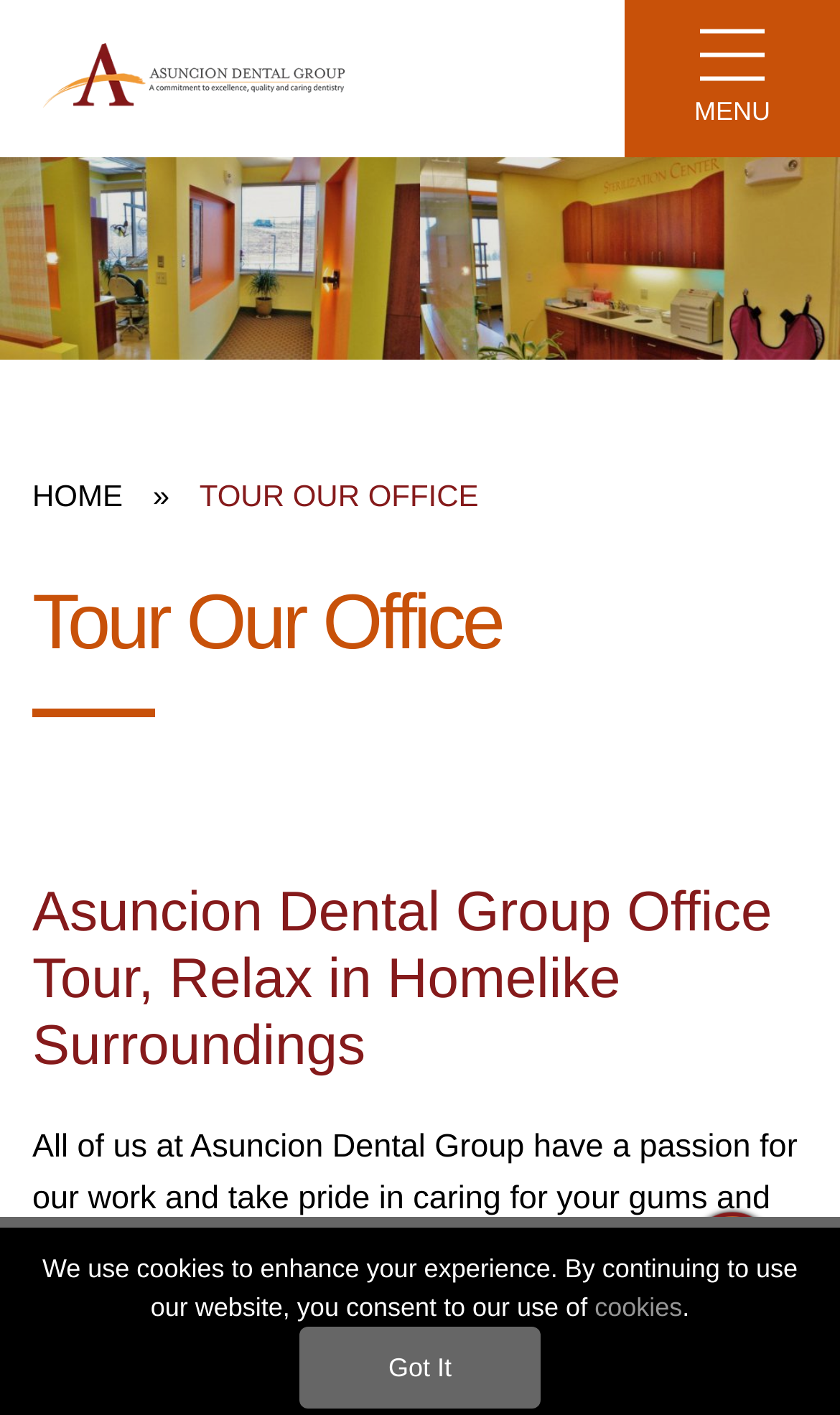Examine the screenshot and answer the question in as much detail as possible: What is the name of the dental group?

I found the answer by looking at the top-left corner of the webpage, where there is a link with the text 'Asuncion Dental Group'. This suggests that the webpage is about this dental group.